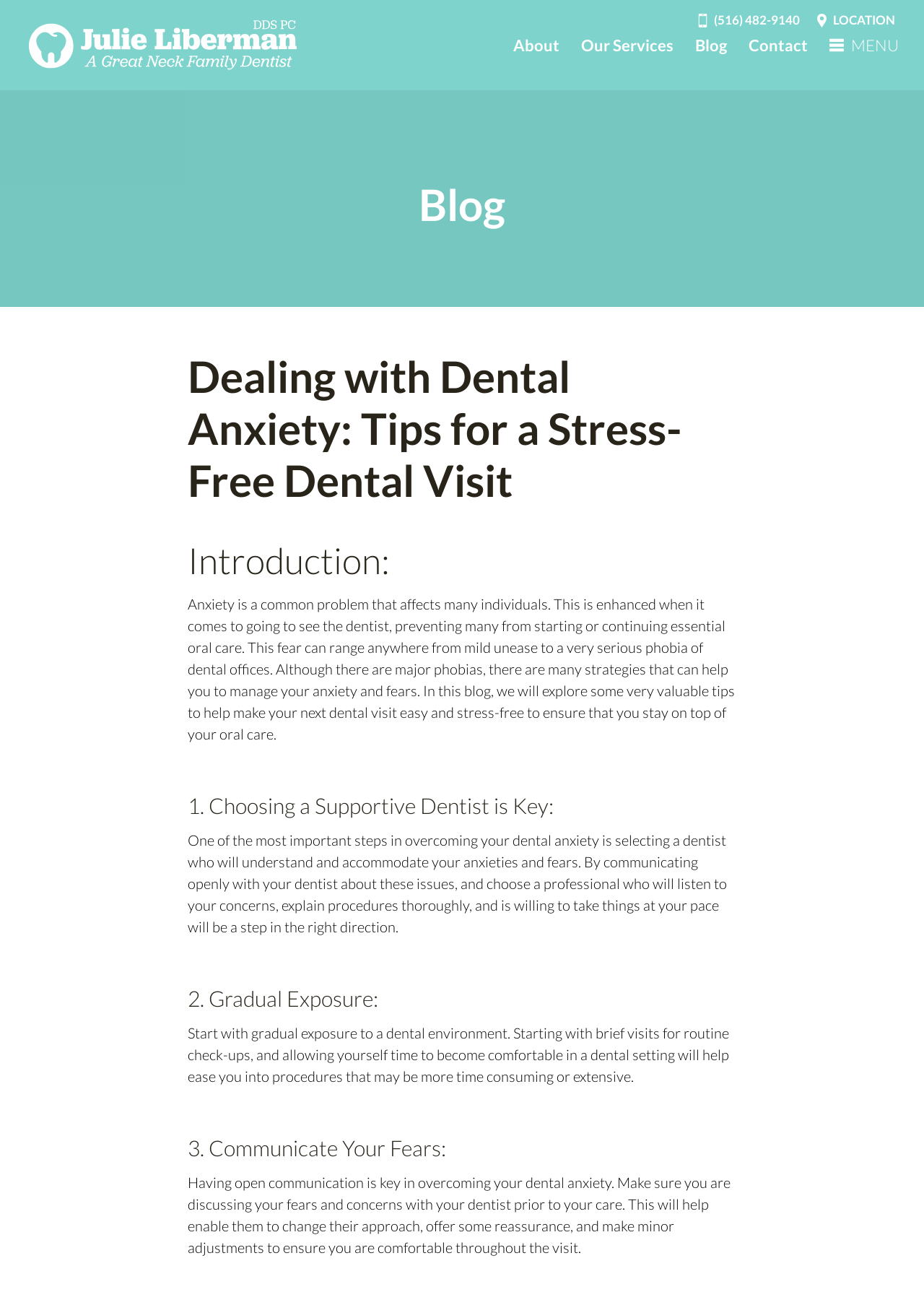Please find the bounding box coordinates of the clickable region needed to complete the following instruction: "Click the 'Minimo' link". The bounding box coordinates must consist of four float numbers between 0 and 1, i.e., [left, top, right, bottom].

[0.031, 0.0, 0.322, 0.07]